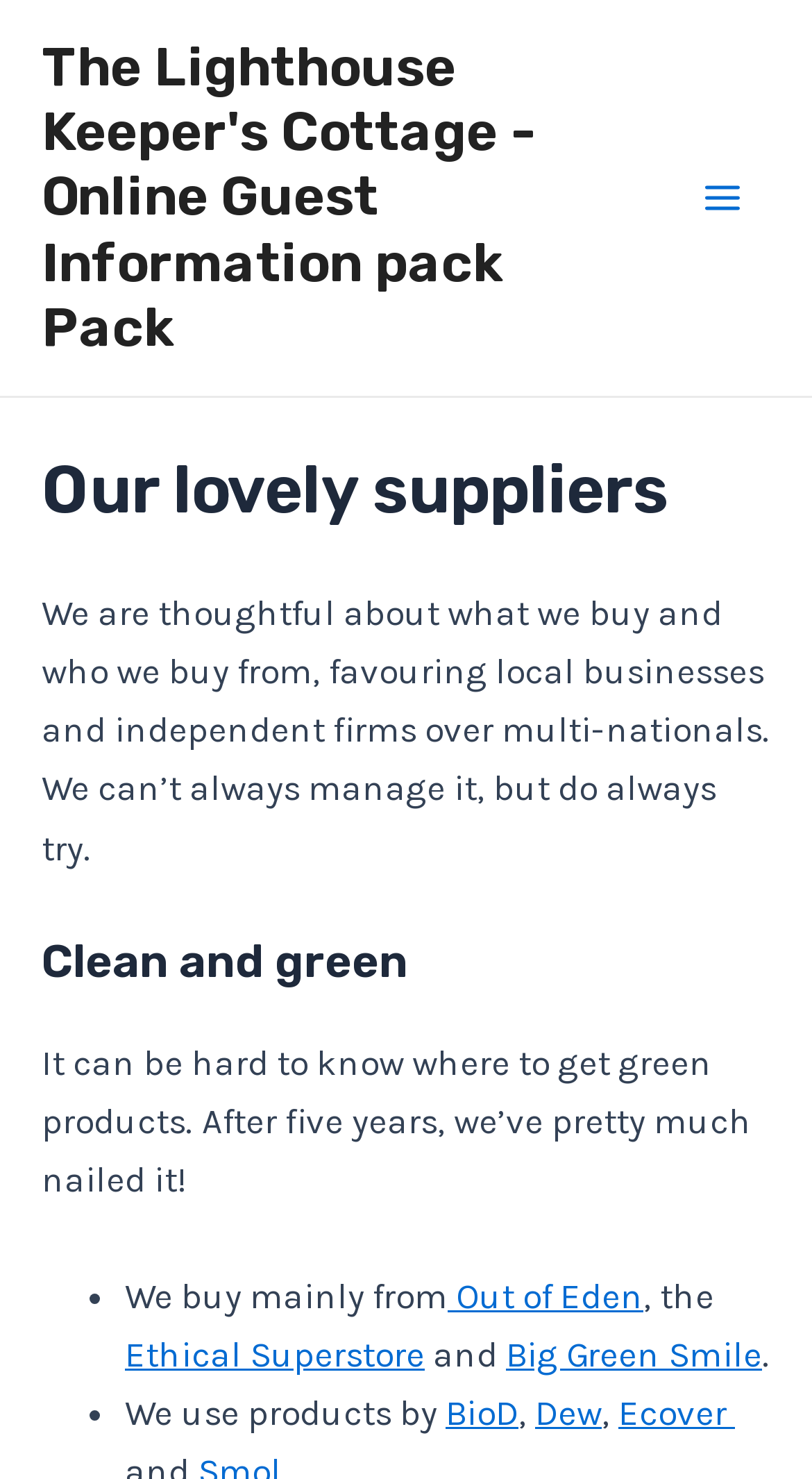What is the name of the cottage?
We need a detailed and exhaustive answer to the question. Please elaborate.

The name of the cottage can be found in the link at the top of the page, which says 'The Lighthouse Keeper's Cottage - Online Guest Information pack Pack'.